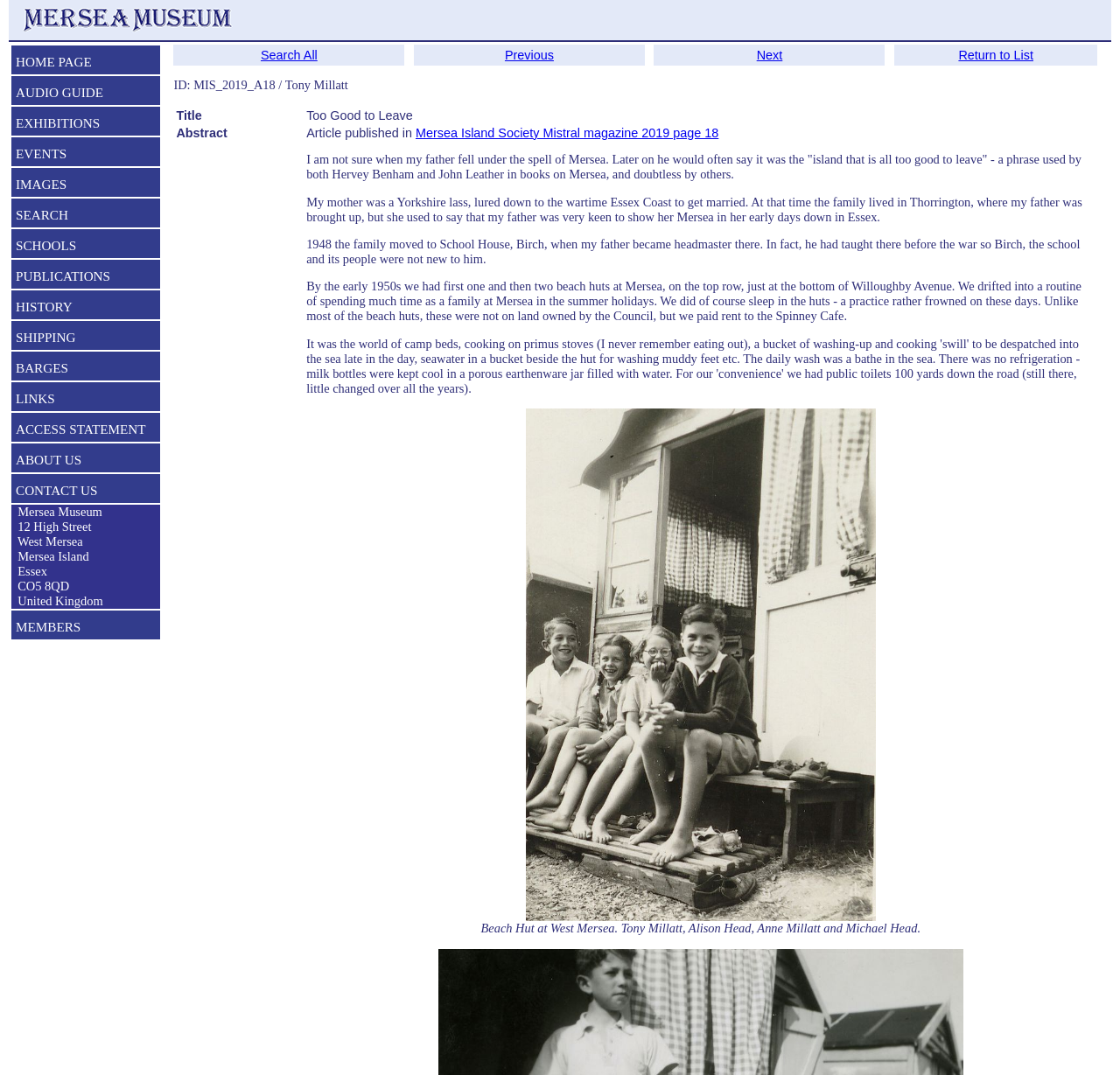Please identify the bounding box coordinates of the element that needs to be clicked to execute the following command: "View AUDIO GUIDE". Provide the bounding box using four float numbers between 0 and 1, formatted as [left, top, right, bottom].

[0.01, 0.076, 0.143, 0.1]